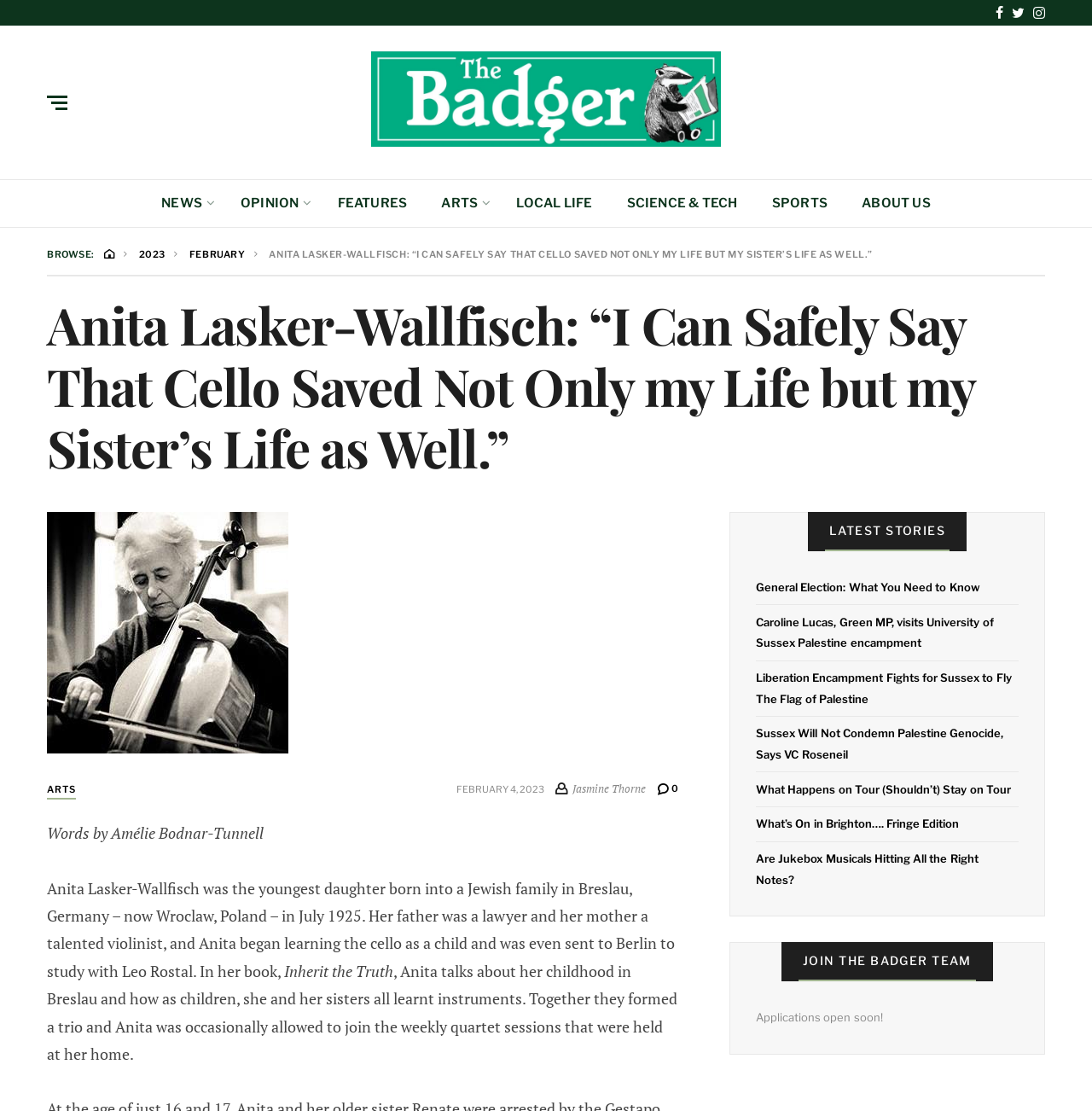Present a detailed account of what is displayed on the webpage.

This webpage is an article about Anita Lasker-Wallfisch, a cellist who credits her instrument with saving her life and her sister's life. The page has a header section at the top with links to social media platforms, a logo, and a navigation menu. Below the header, there is a large image of Anita Lasker-Wallfisch with her cello.

The main content of the article is divided into sections. The first section has a heading with the title of the article, followed by a figure caption and a brief introduction to Anita Lasker-Wallfisch's life. The text describes her childhood, her family, and her early music education.

The article continues with a section that lists the latest stories, which appears to be a collection of news articles or blog posts. There are nine links to different stories, each with a brief title.

At the bottom of the page, there is a call to action to join the Badger team, with a heading and a brief message indicating that applications will open soon.

Throughout the page, there are several links to other sections of the website, including news, opinion, features, arts, local life, science and tech, sports, and about us. There is also a breadcrumbs navigation menu at the top of the page, which shows the current page's location within the website's hierarchy.